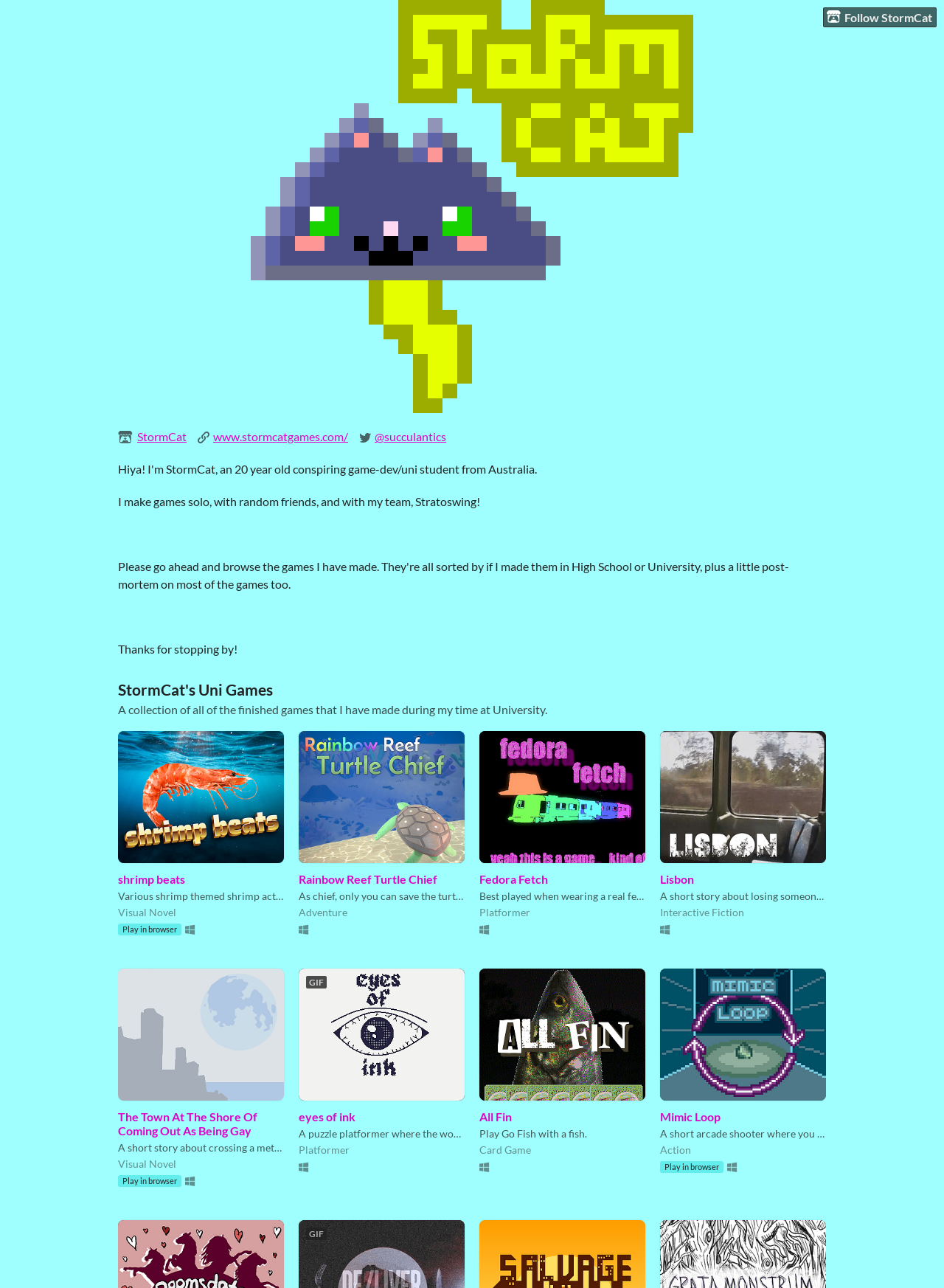Given the webpage screenshot, identify the bounding box of the UI element that matches this description: "Follow StormCat".

[0.872, 0.006, 0.992, 0.021]